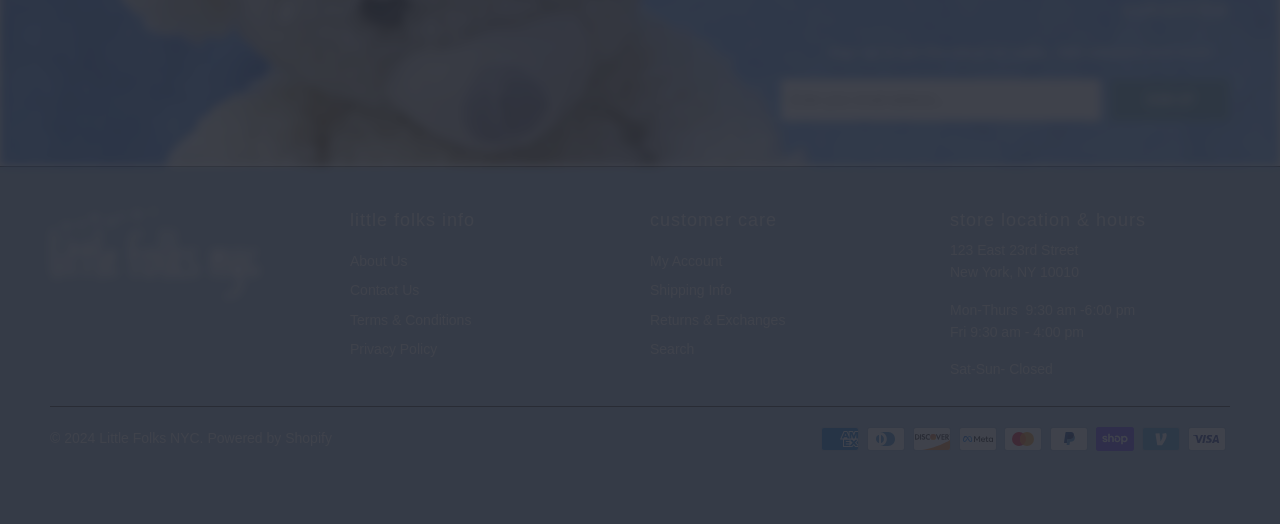Determine the bounding box coordinates for the UI element with the following description: "Search". The coordinates should be four float numbers between 0 and 1, represented as [left, top, right, bottom].

[0.508, 0.651, 0.542, 0.681]